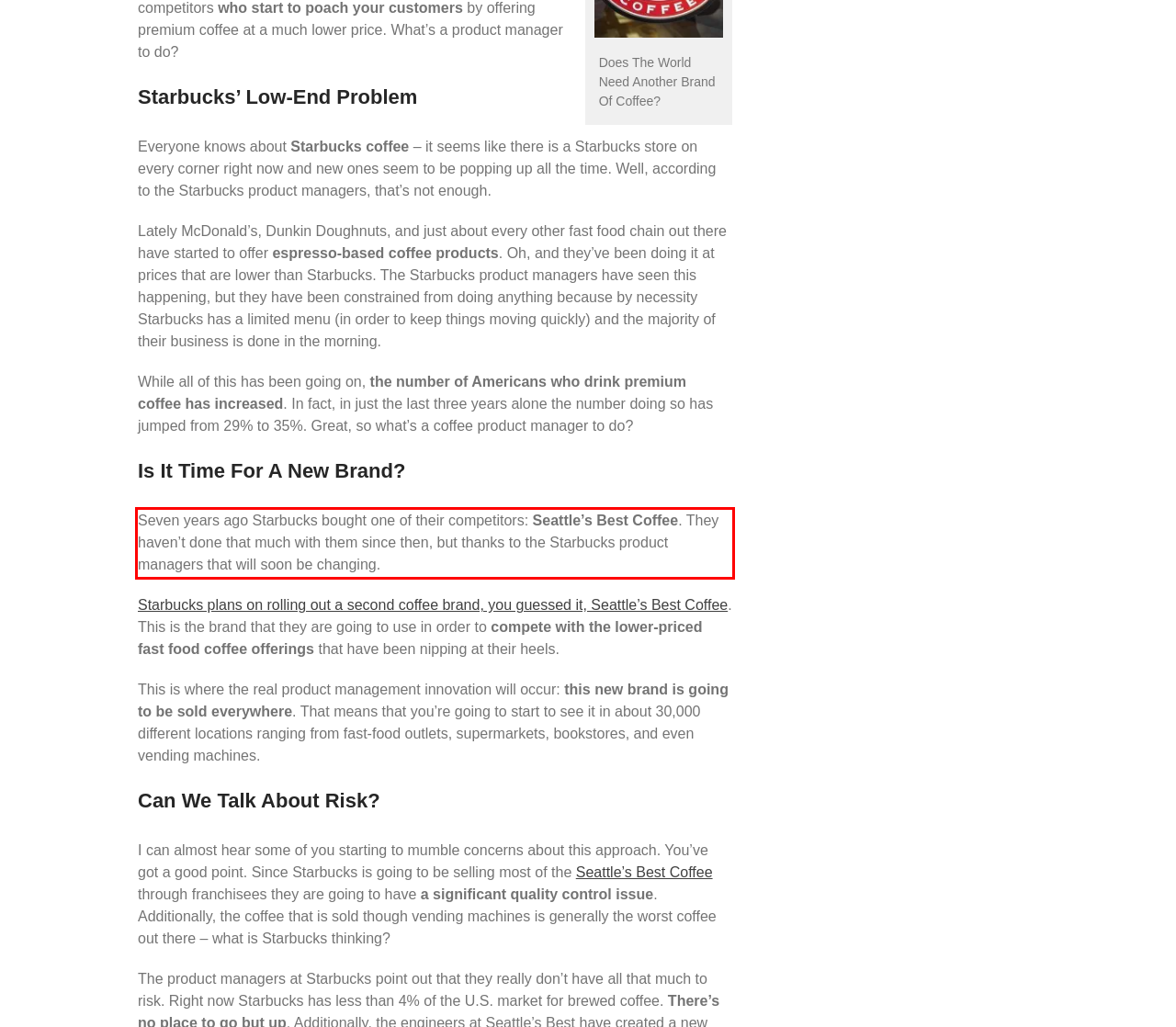The screenshot provided shows a webpage with a red bounding box. Apply OCR to the text within this red bounding box and provide the extracted content.

Seven years ago Starbucks bought one of their competitors: Seattle’s Best Coffee. They haven’t done that much with them since then, but thanks to the Starbucks product managers that will soon be changing.